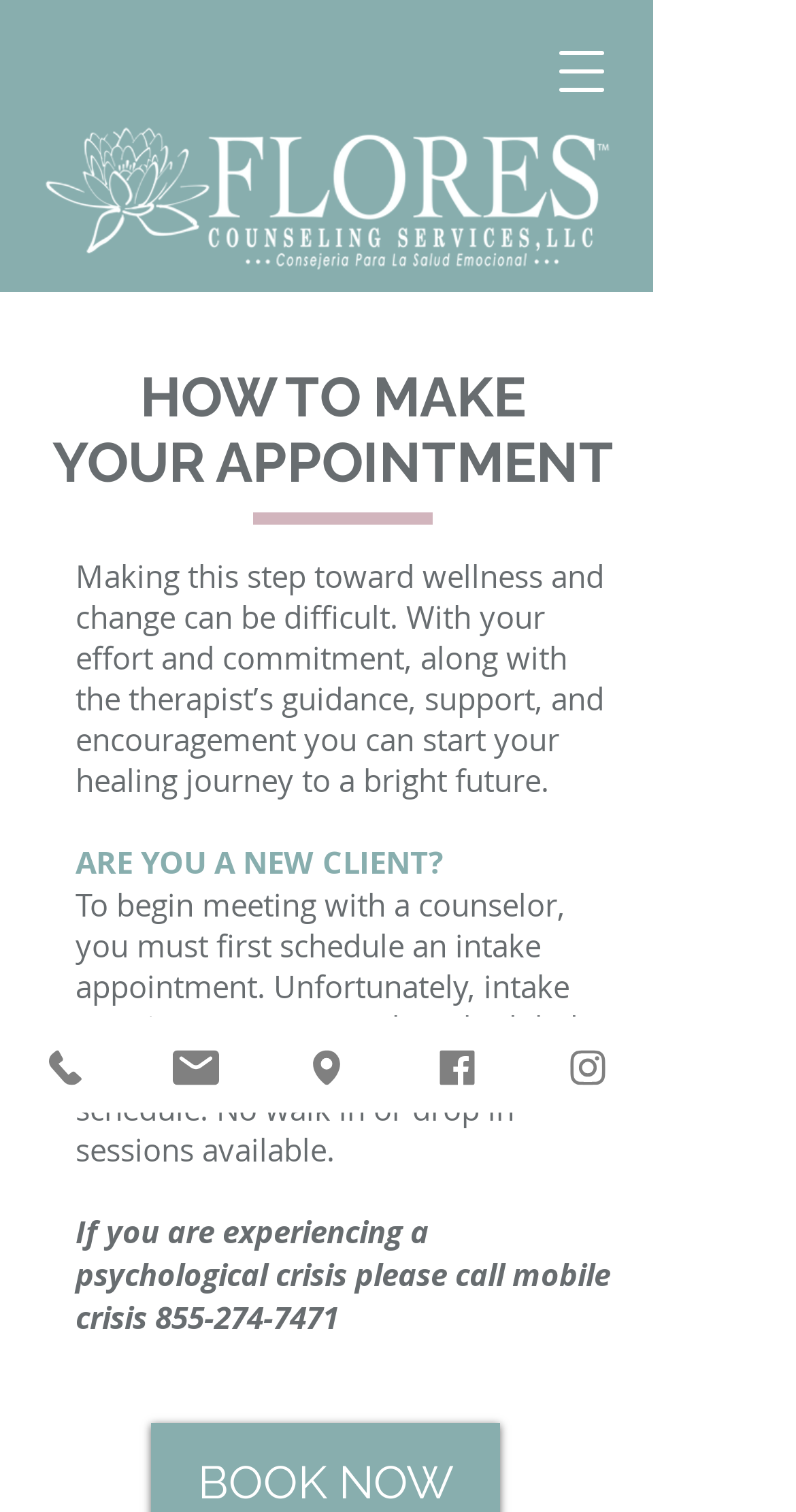What is the crisis hotline number?
Use the image to answer the question with a single word or phrase.

855-274-7471